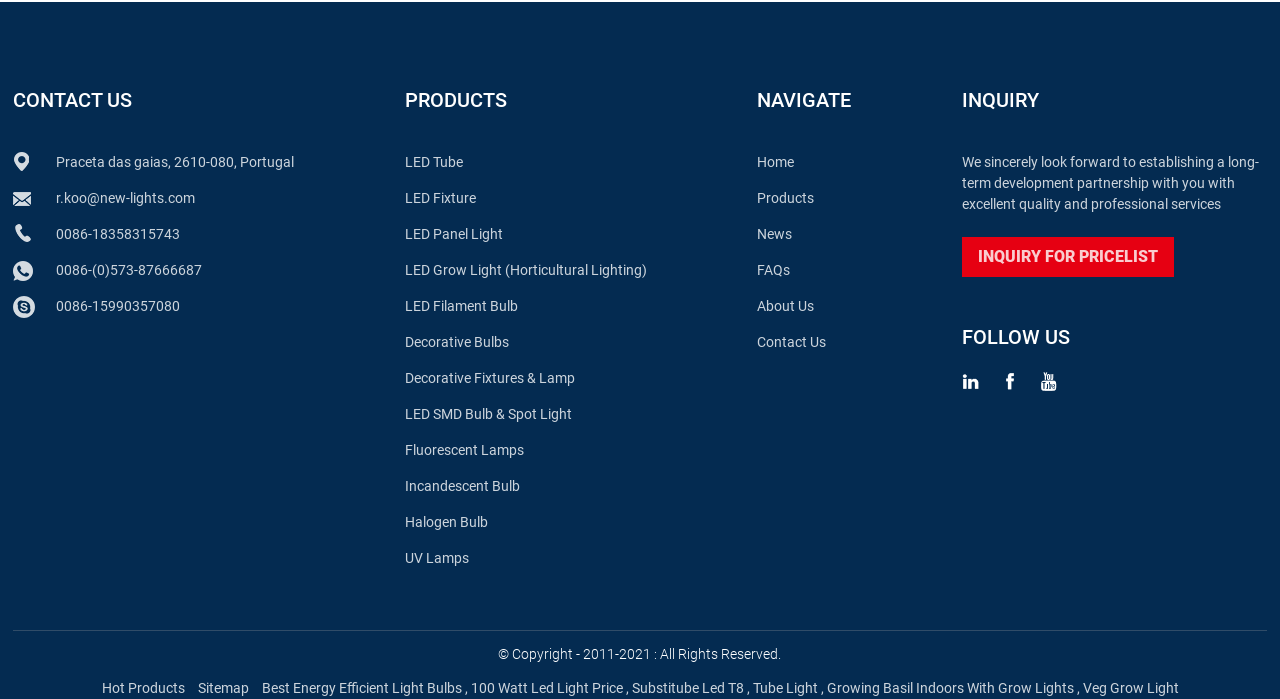What types of products does the company offer?
Please use the visual content to give a single word or phrase answer.

LED lights and bulbs